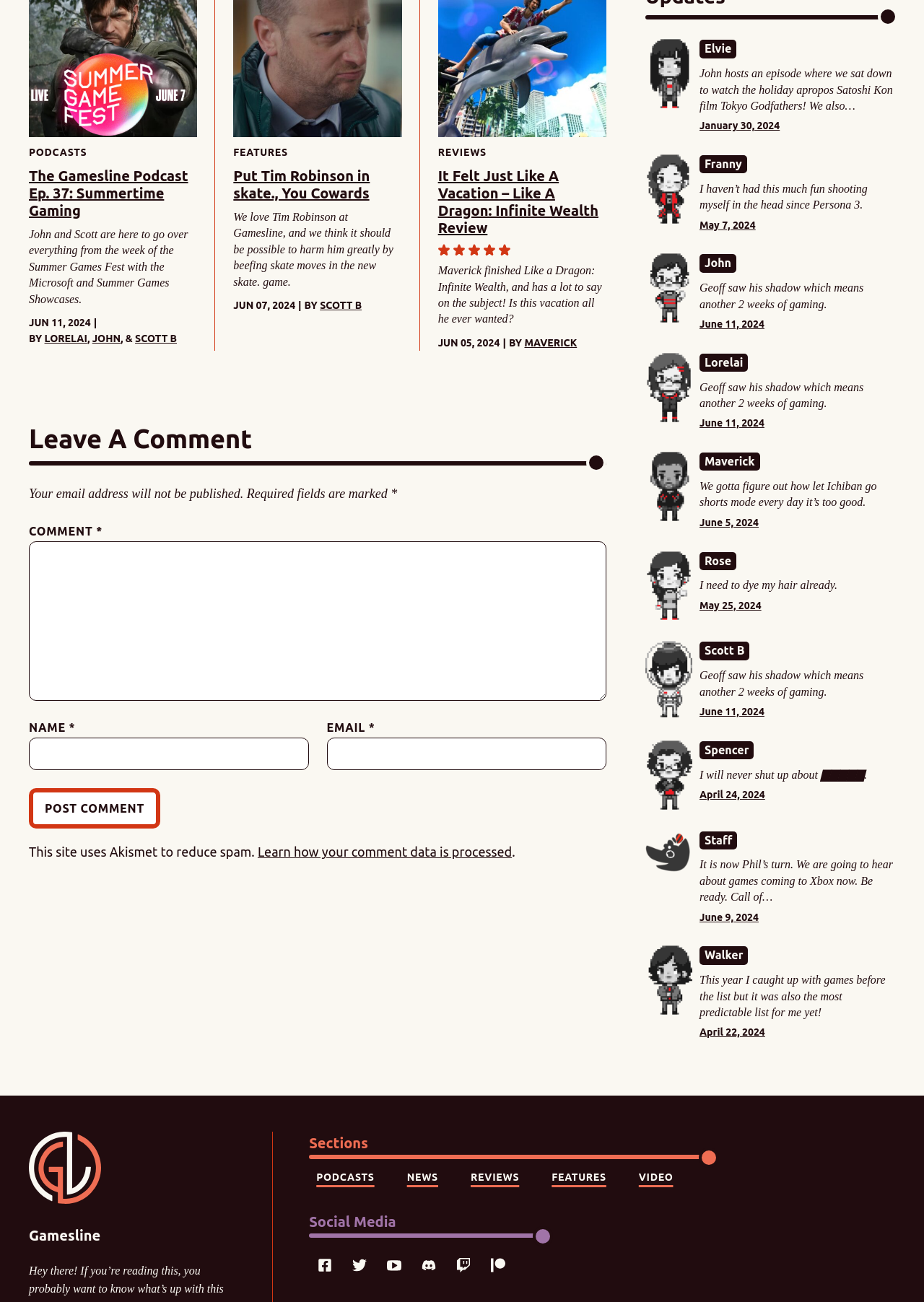What is the rating of the review 'It Felt Just Like A Vacation – Like A Dragon: Infinite Wealth Review'?
Look at the screenshot and respond with a single word or phrase.

5 stars